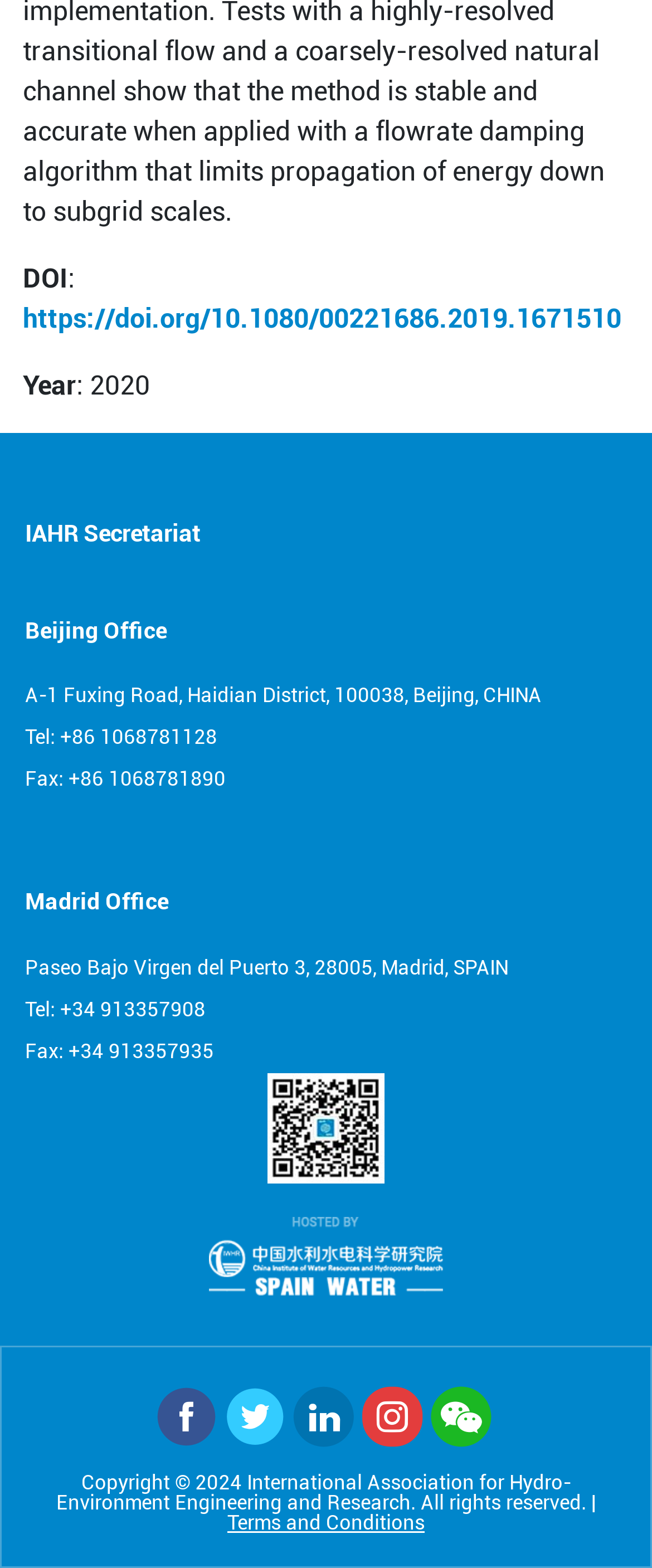What is the fax number of the Beijing Office?
Look at the image and answer with only one word or phrase.

+86 1068781890